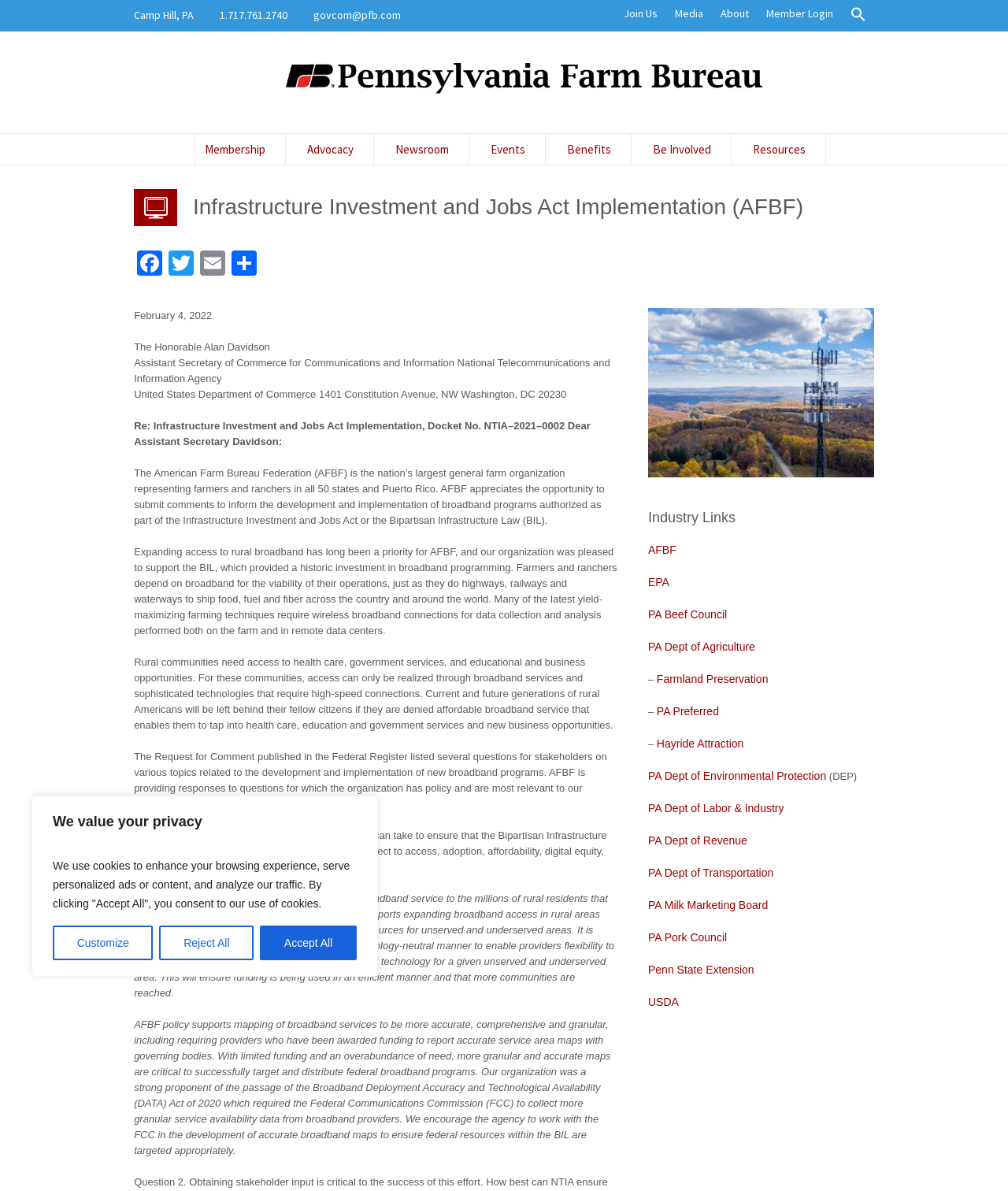What is the date mentioned in the submission of comments?
Examine the image and give a concise answer in one word or a short phrase.

February 4, 2022